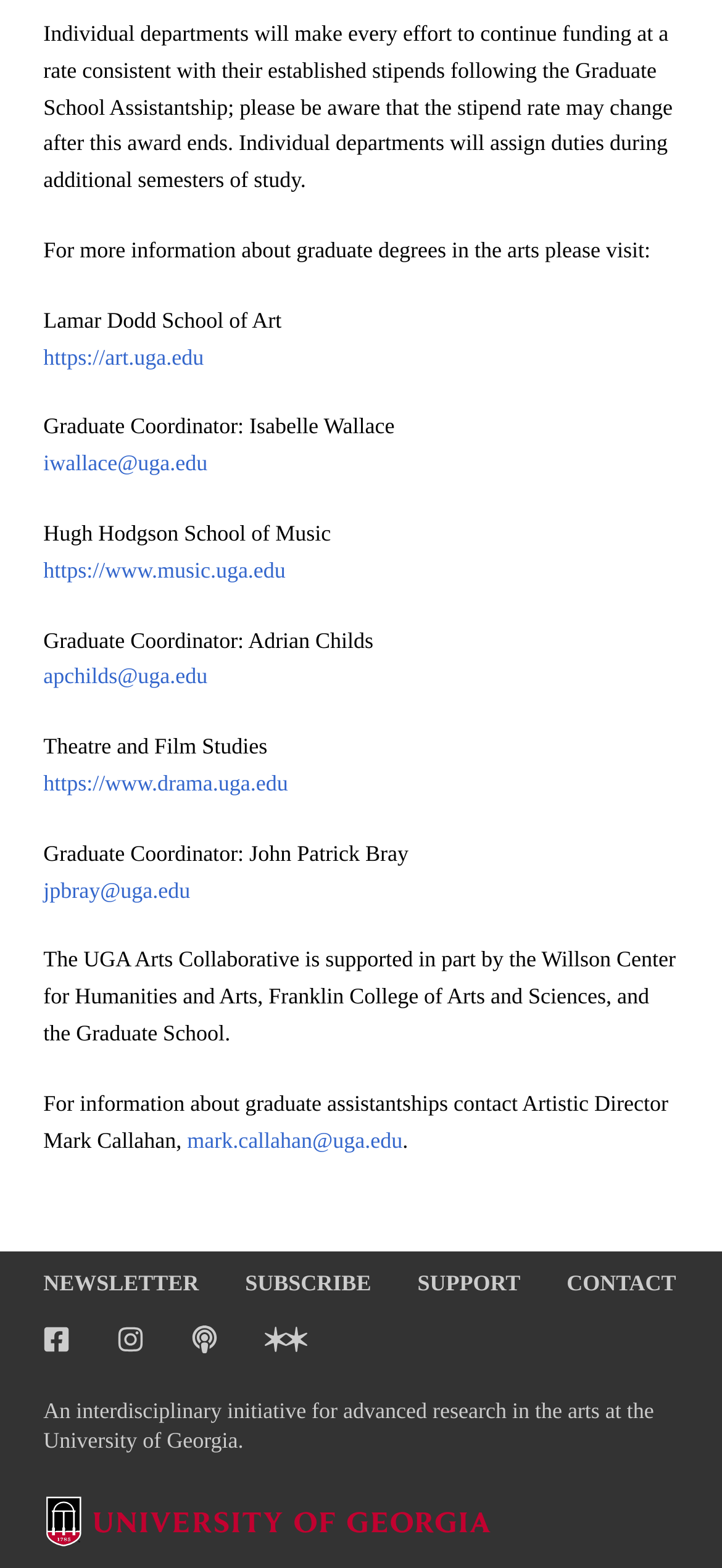Pinpoint the bounding box coordinates of the area that should be clicked to complete the following instruction: "visit Theatre and Film Studies website". The coordinates must be given as four float numbers between 0 and 1, i.e., [left, top, right, bottom].

[0.06, 0.491, 0.399, 0.508]